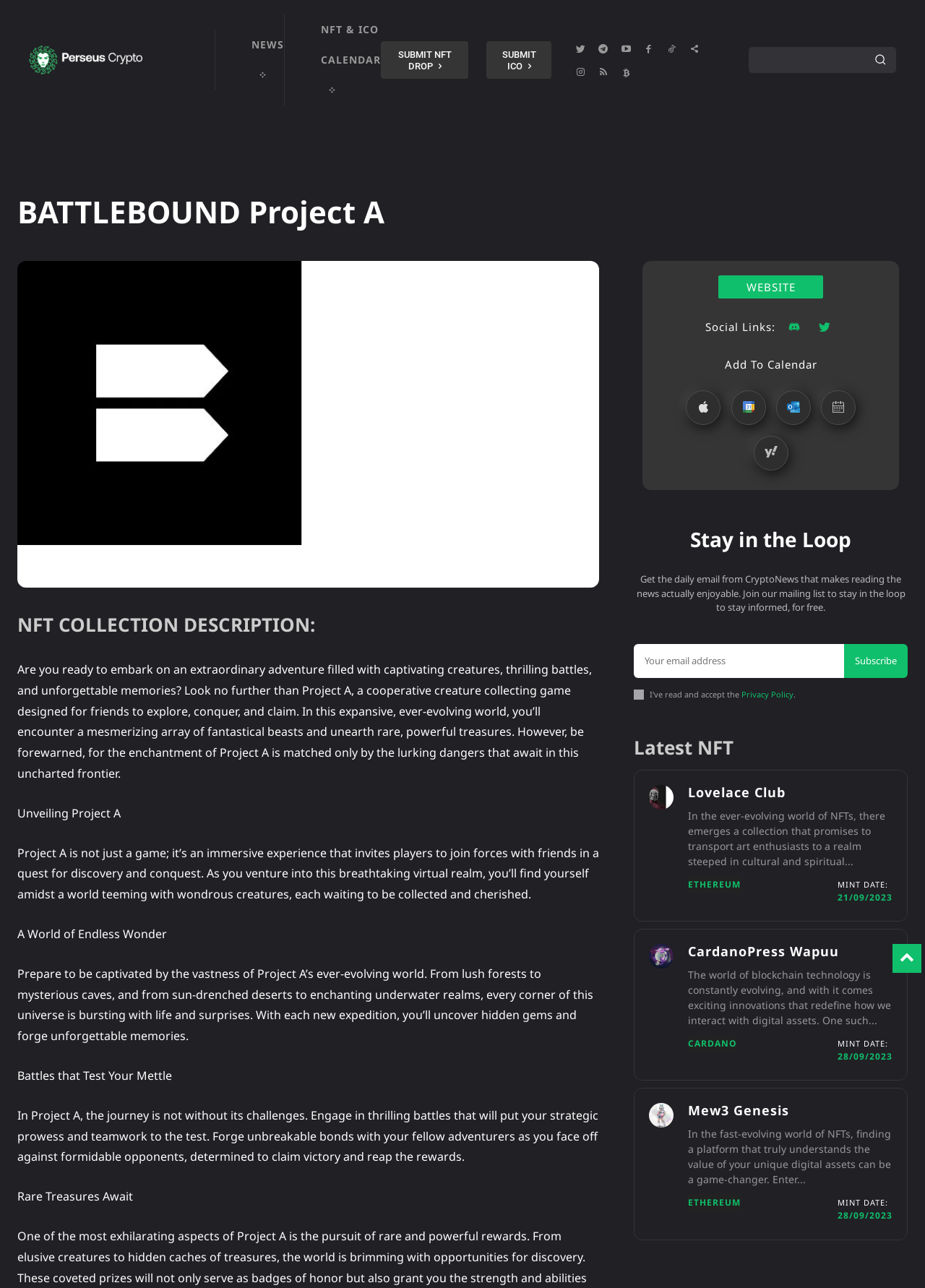Extract the main headline from the webpage and generate its text.

BATTLEBOUND Project A